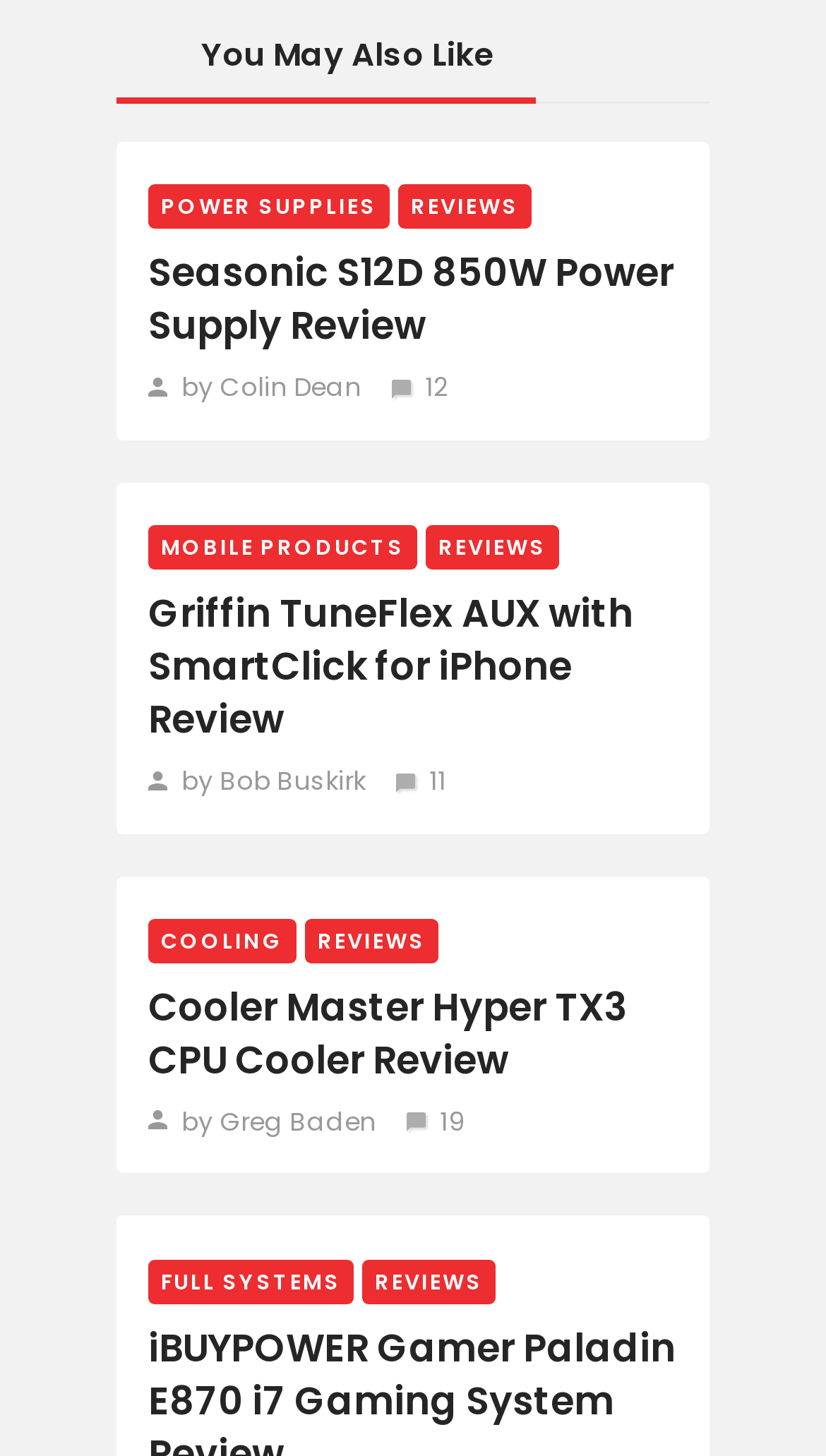Provide the bounding box coordinates in the format (top-left x, top-left y, bottom-right x, bottom-right y). All values are floating point numbers between 0 and 1. Determine the bounding box coordinate of the UI element described as: Cooling

[0.179, 0.631, 0.359, 0.662]